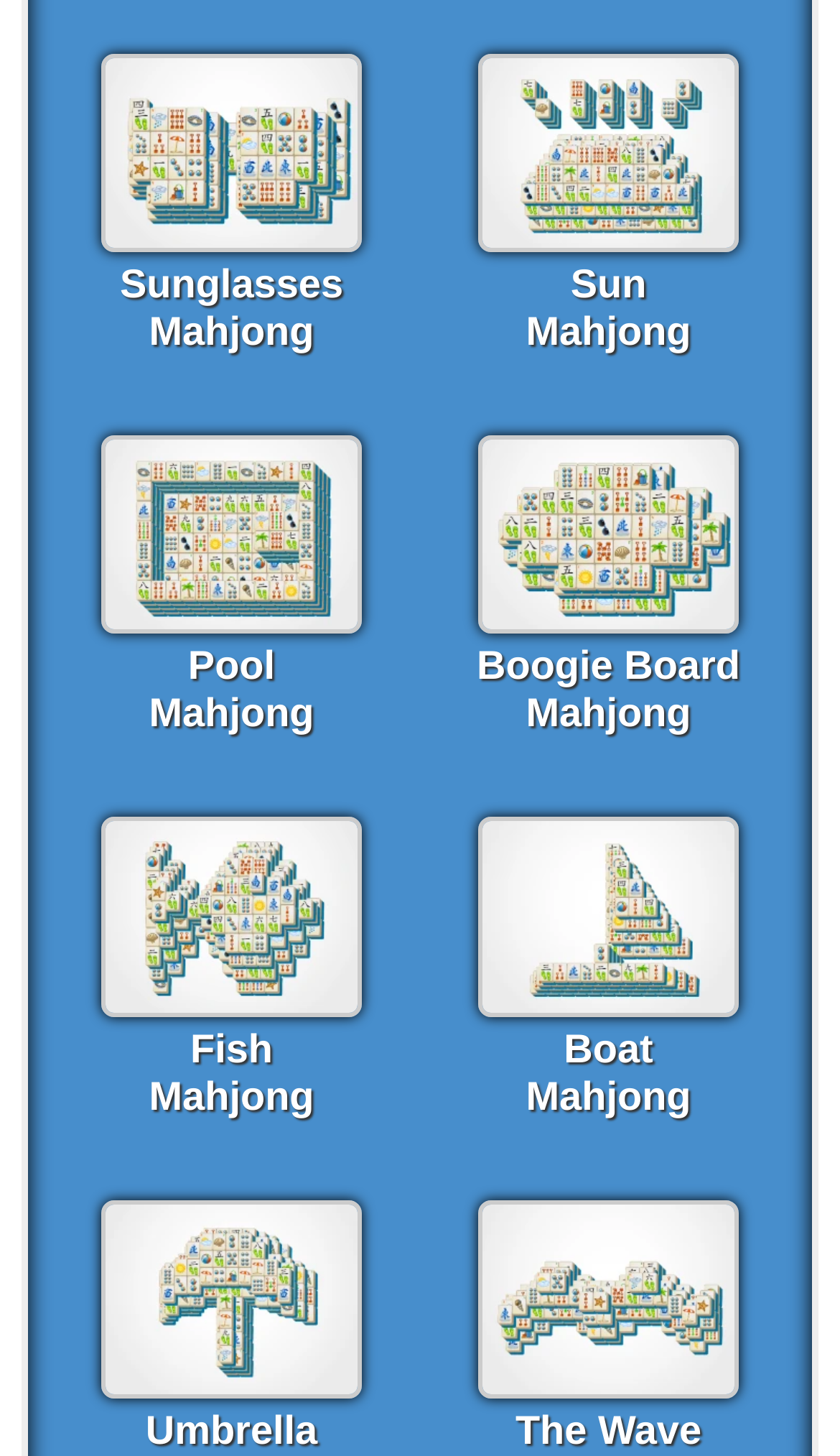Identify the bounding box coordinates of the HTML element based on this description: "BoatMahjong".

[0.569, 0.679, 0.88, 0.704]